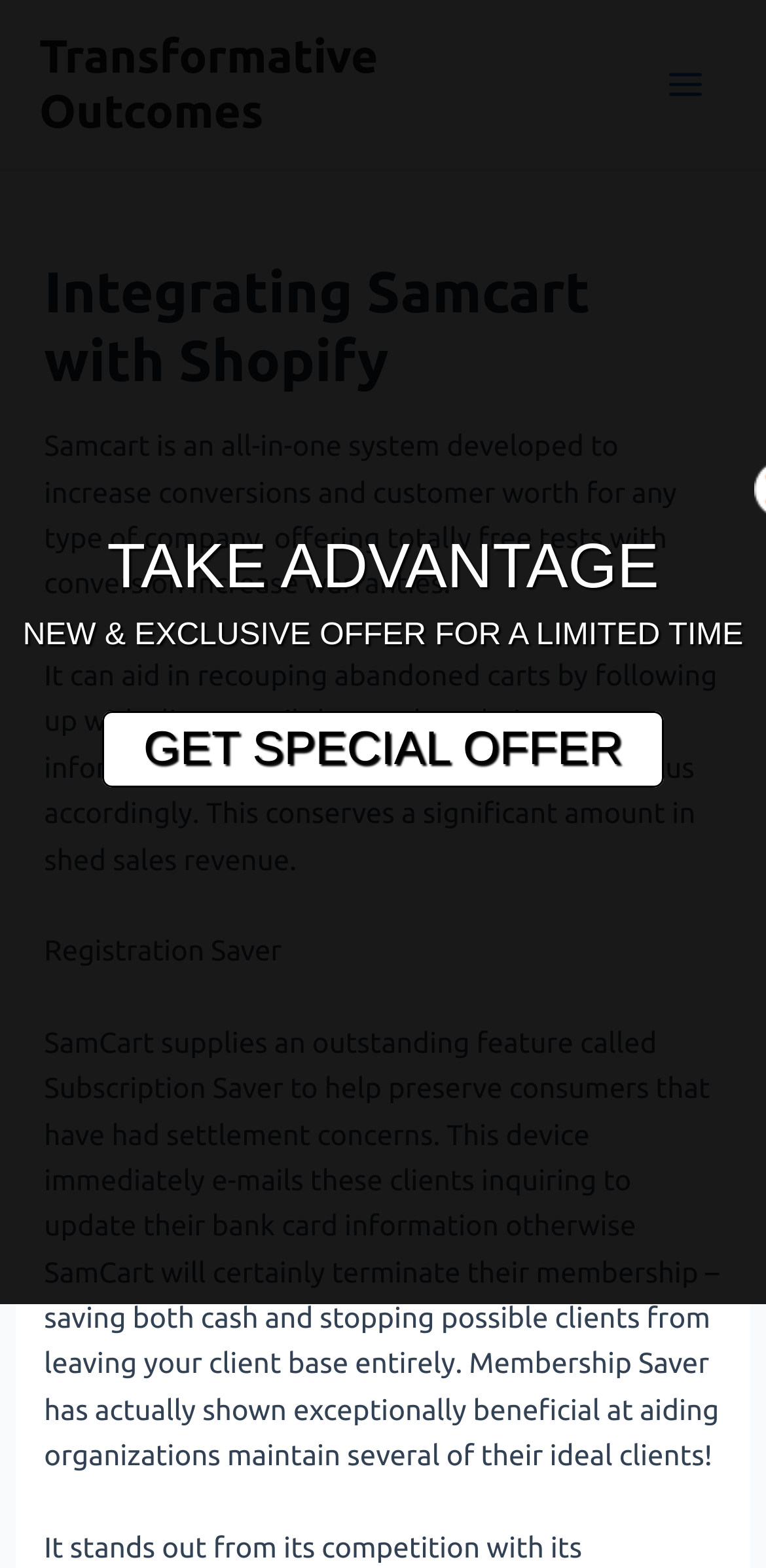Given the content of the image, can you provide a detailed answer to the question?
What is the purpose of Subscription Saver?

According to the webpage, Subscription Saver is a feature of SamCart that helps preserve consumers that have had settlement concerns by automatically emailing these clients inquiring to update their bank card information, saving both cash and preventing possible clients from leaving the client base entirely.